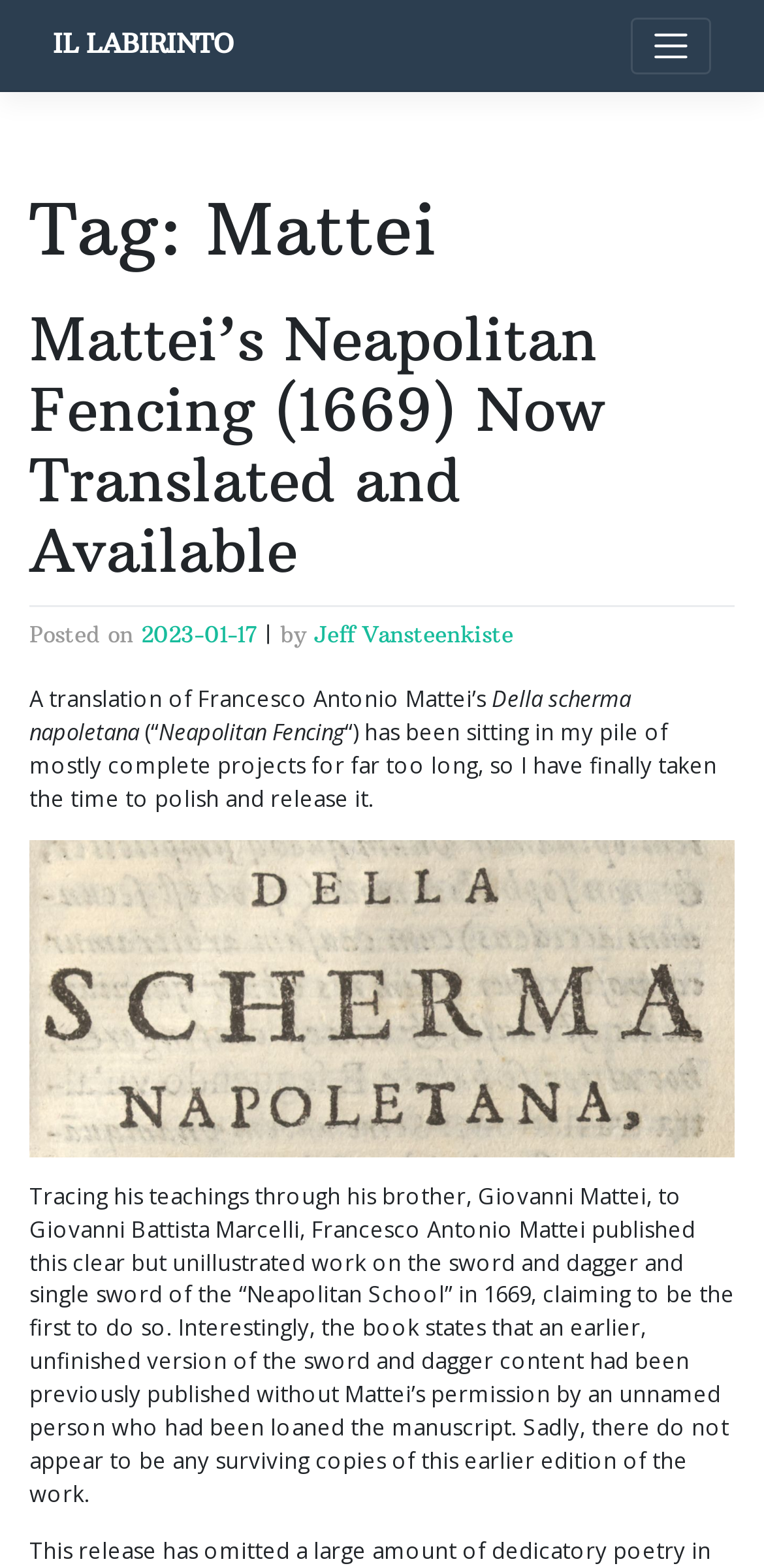Identify the bounding box coordinates for the UI element described as follows: "Jeff Vansteenkiste". Ensure the coordinates are four float numbers between 0 and 1, formatted as [left, top, right, bottom].

[0.41, 0.395, 0.672, 0.413]